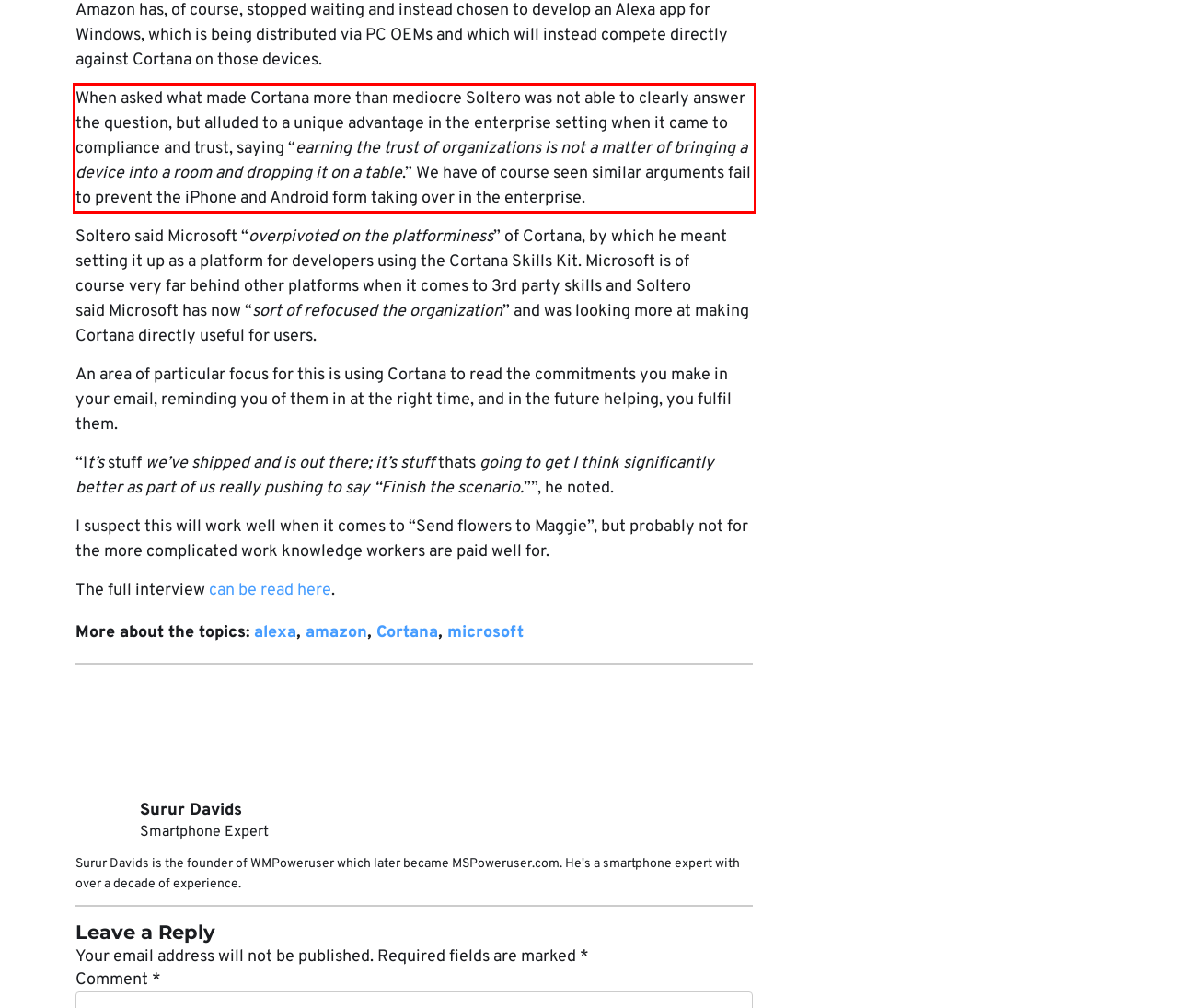Within the screenshot of the webpage, there is a red rectangle. Please recognize and generate the text content inside this red bounding box.

When asked what made Cortana more than mediocre Soltero was not able to clearly answer the question, but alluded to a unique advantage in the enterprise setting when it came to compliance and trust, saying “earning the trust of organizations is not a matter of bringing a device into a room and dropping it on a table.” We have of course seen similar arguments fail to prevent the iPhone and Android form taking over in the enterprise.